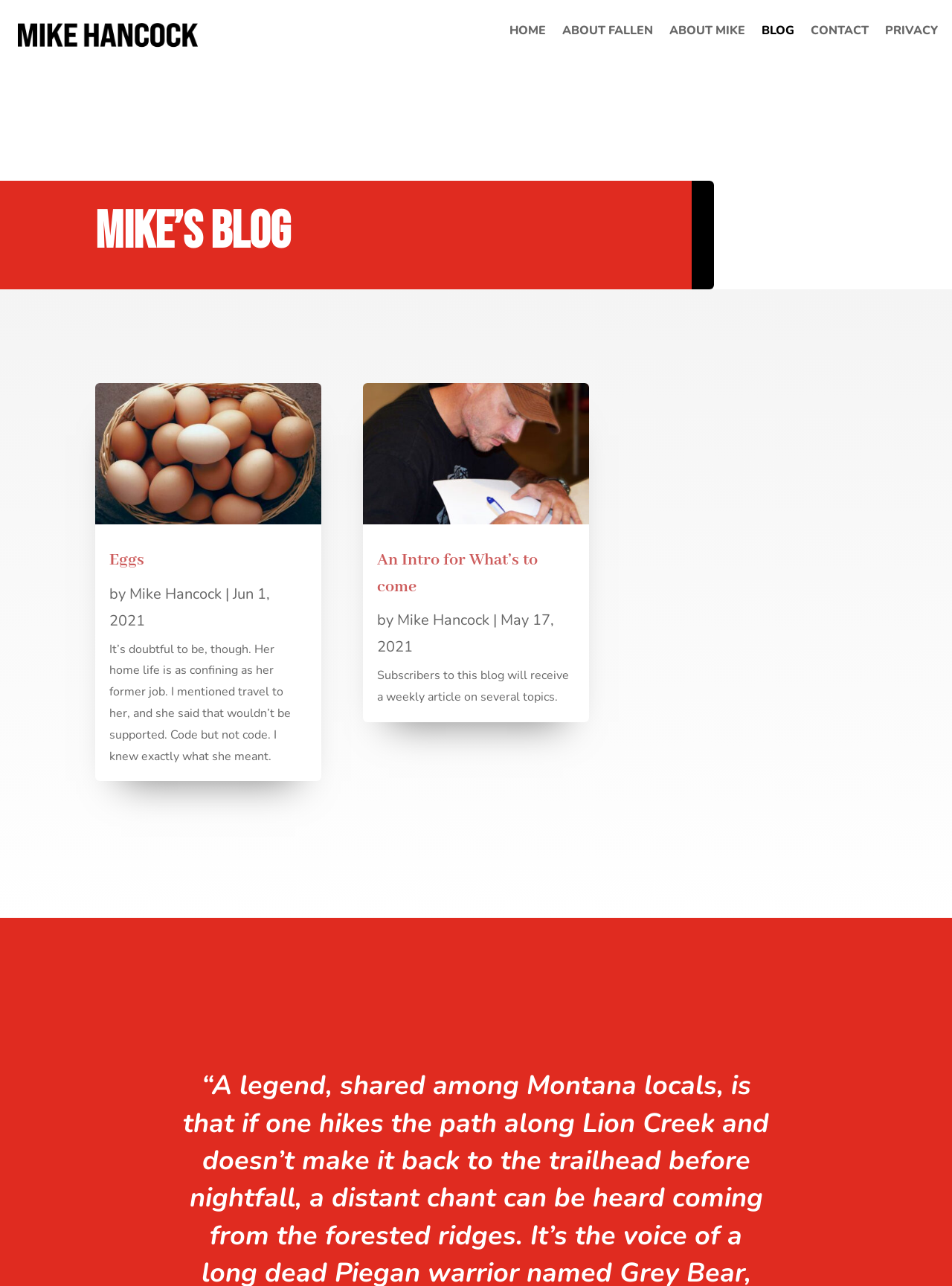Locate the bounding box coordinates of the element that should be clicked to execute the following instruction: "go to the ABOUT MIKE page".

[0.703, 0.019, 0.783, 0.032]